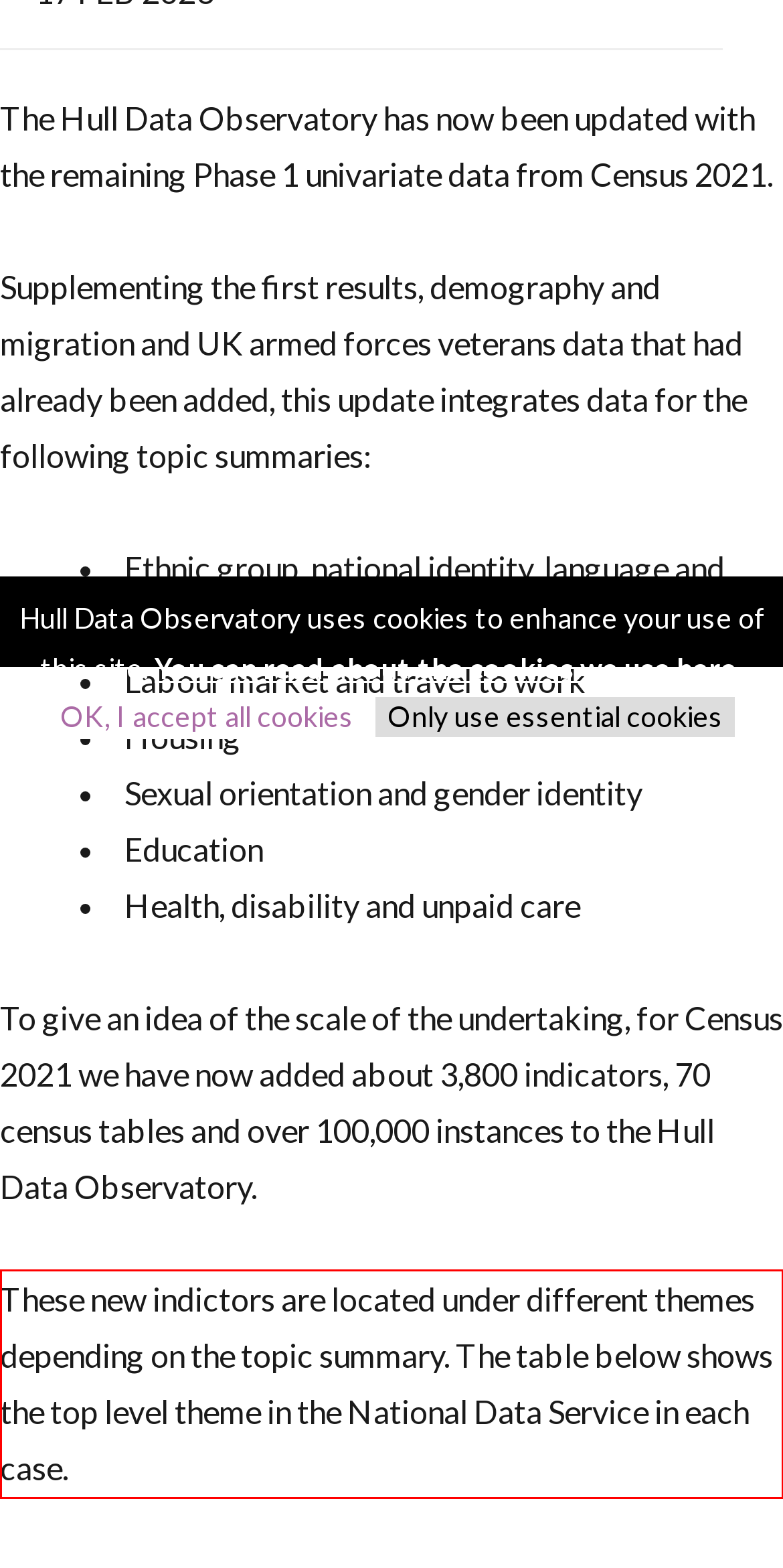Observe the screenshot of the webpage that includes a red rectangle bounding box. Conduct OCR on the content inside this red bounding box and generate the text.

These new indictors are located under different themes depending on the topic summary. The table below shows the top level theme in the National Data Service in each case.